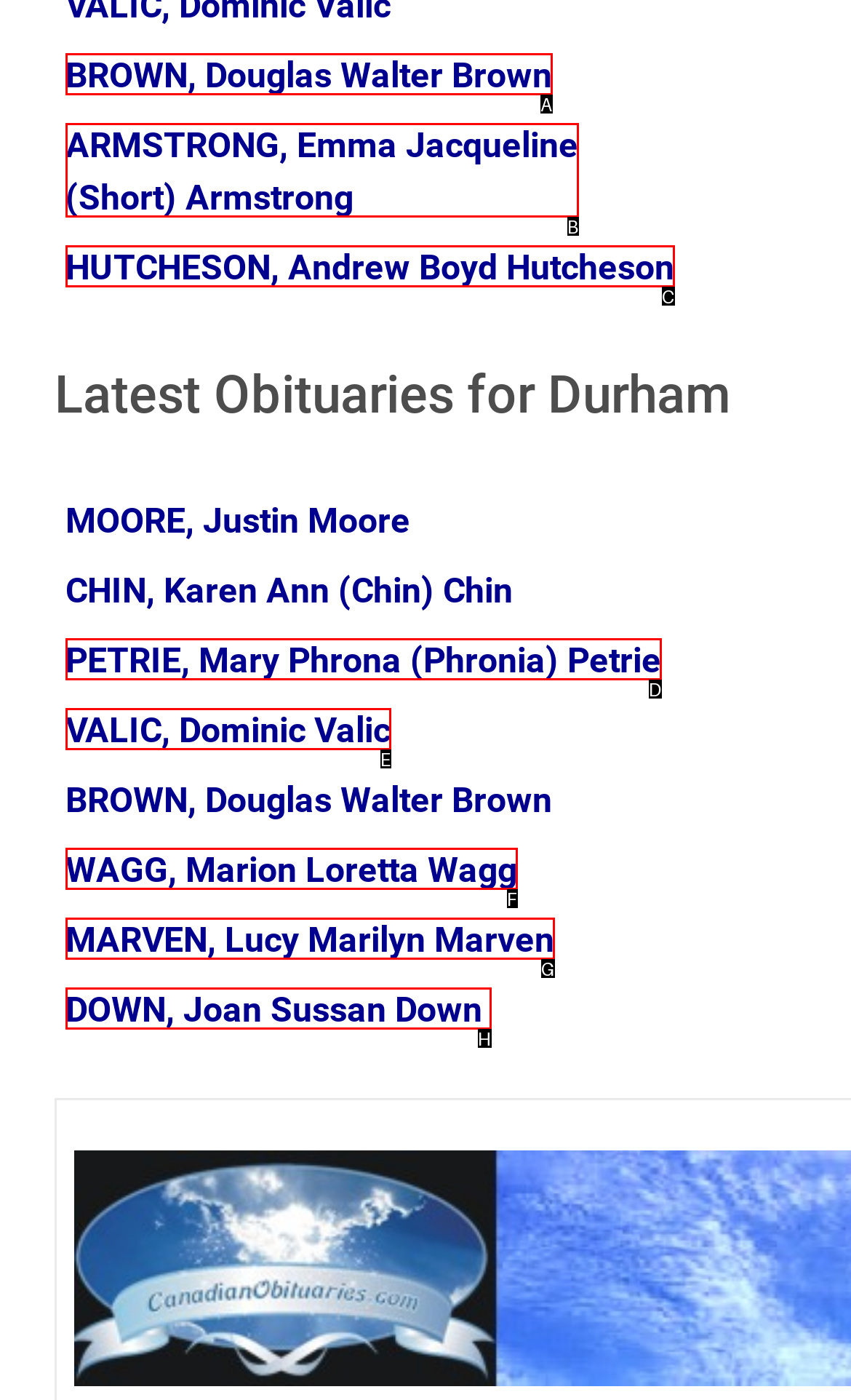Which UI element should you click on to achieve the following task: View the obituary of Douglas Walter Brown? Provide the letter of the correct option.

A